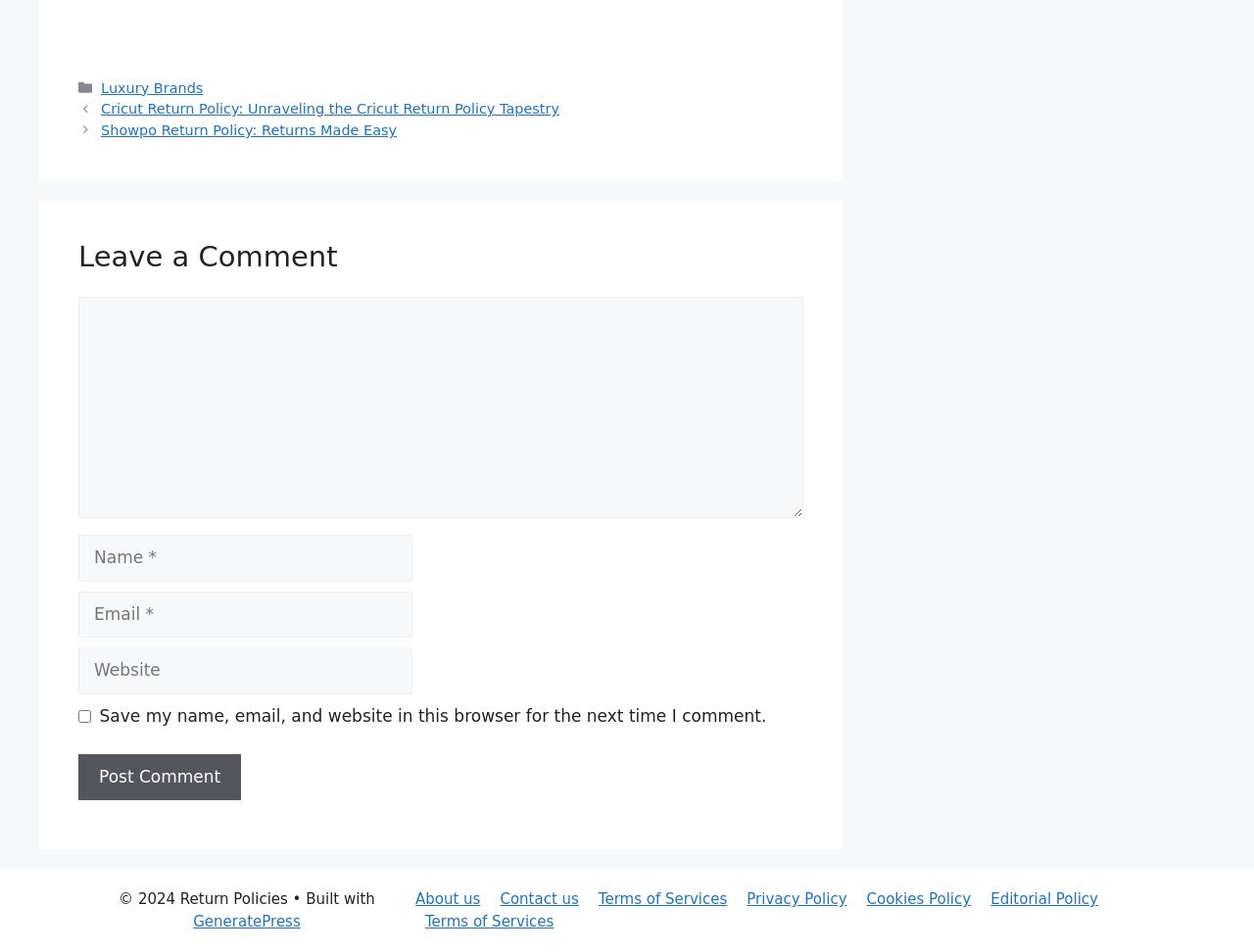Find the bounding box coordinates of the clickable area that will achieve the following instruction: "Read the 'Terms of Services'".

[0.477, 0.935, 0.58, 0.954]